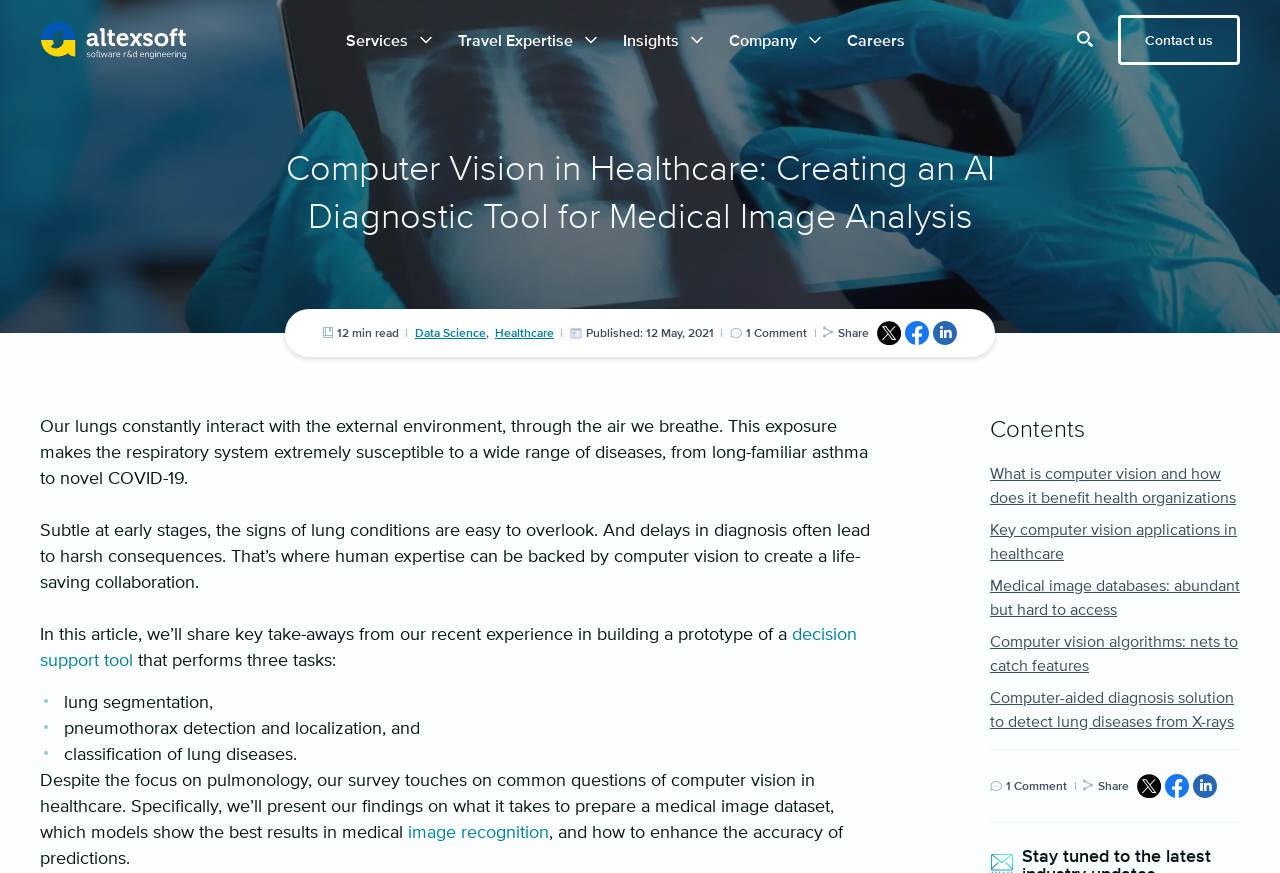Find the bounding box of the UI element described as follows: "name="search-white"".

[0.828, 0.017, 0.867, 0.072]